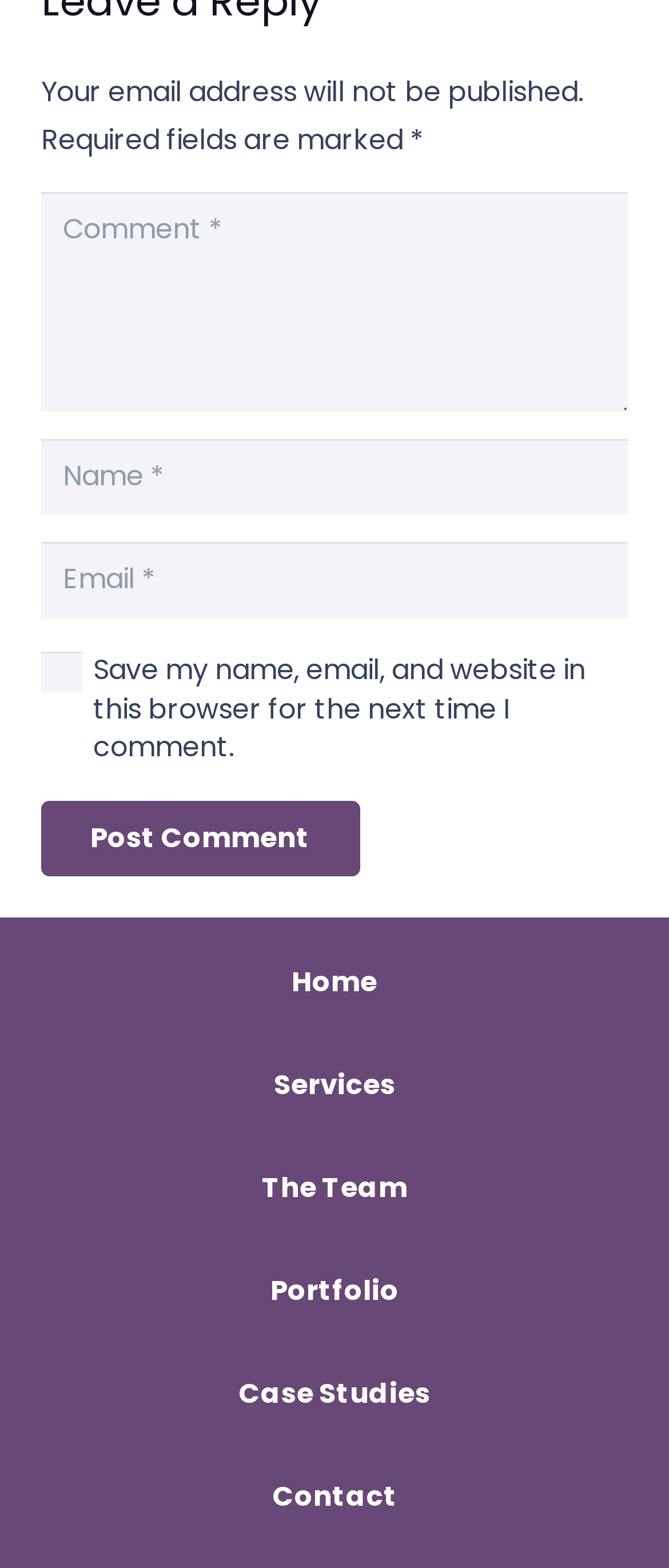Determine the bounding box coordinates of the clickable area required to perform the following instruction: "Write a comment". The coordinates should be represented as four float numbers between 0 and 1: [left, top, right, bottom].

[0.062, 0.122, 0.938, 0.262]